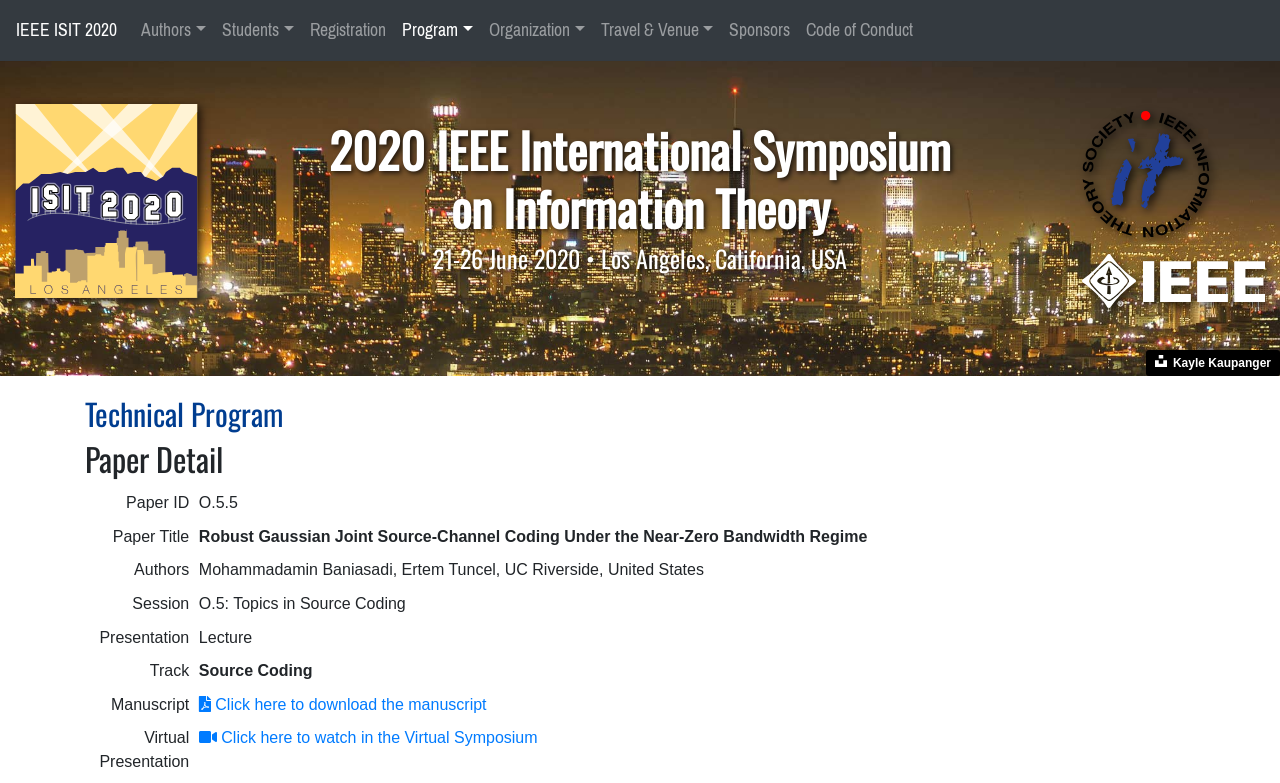Locate the UI element described as follows: "unsplash-logoKayle Kaupanger". Return the bounding box coordinates as four float numbers between 0 and 1 in the order [left, top, right, bottom].

[0.895, 0.446, 1.0, 0.48]